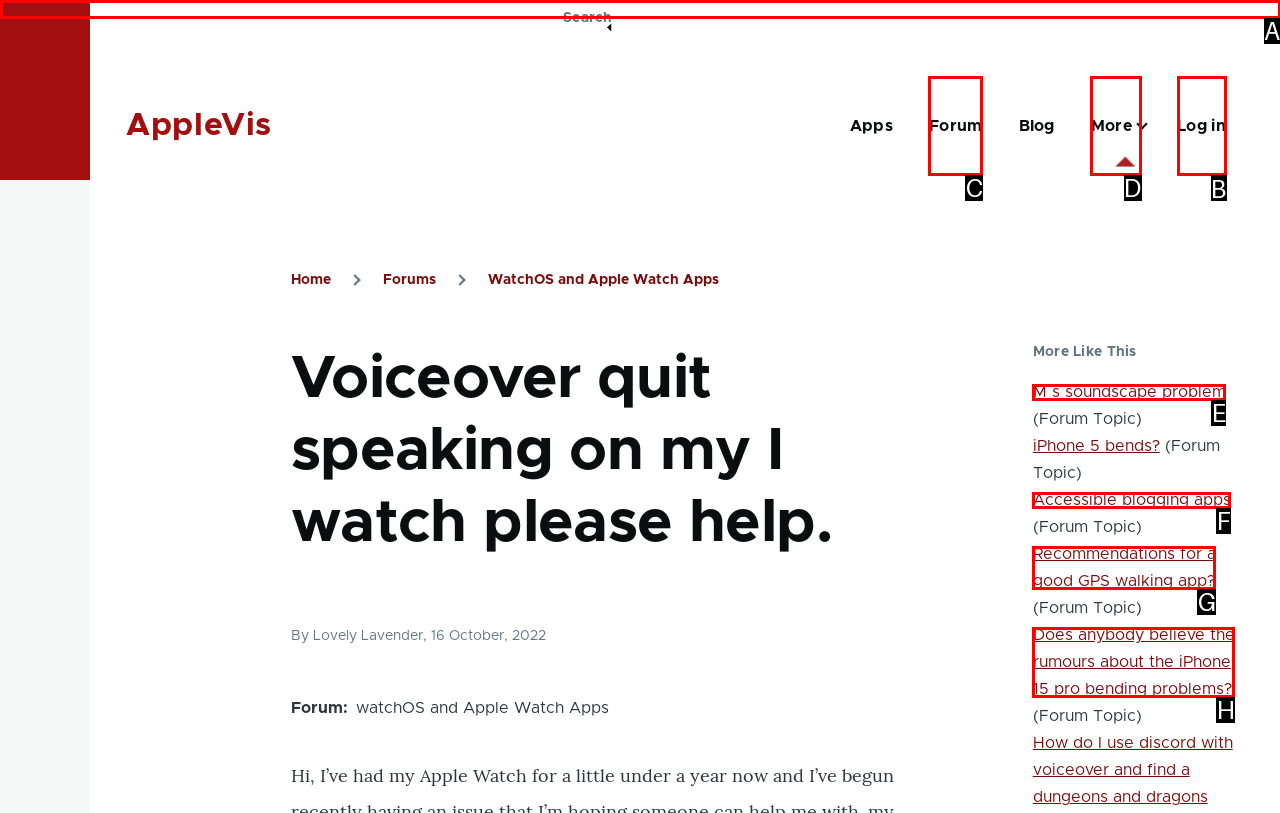Tell me the letter of the correct UI element to click for this instruction: Log in. Answer with the letter only.

B